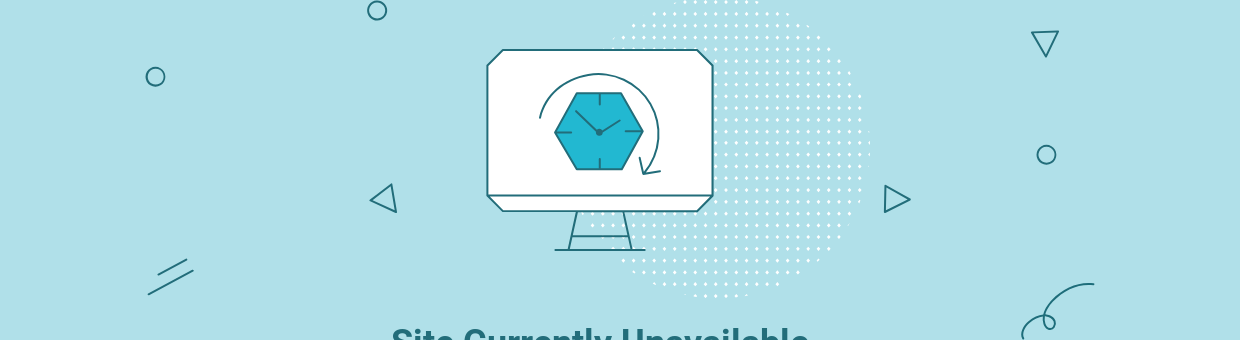What is the stylized illustration on the computer monitor?
Please answer the question as detailed as possible based on the image.

The caption describes the computer monitor as displaying a stylized illustration of a clock and hexagon, which symbolize time and perhaps the concept of waiting or maintenance.